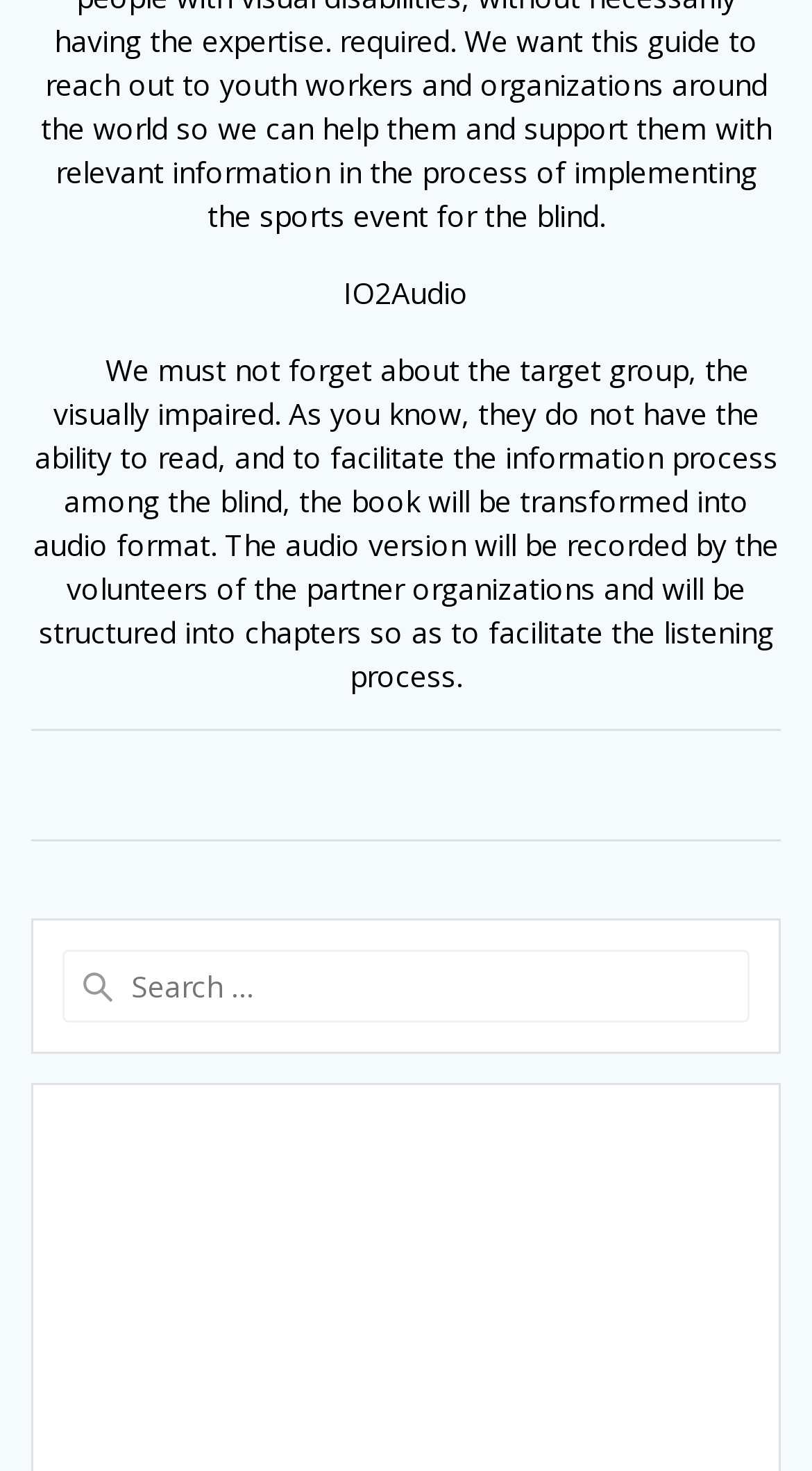How many separators are on the webpage?
Examine the image and give a concise answer in one word or a short phrase.

2